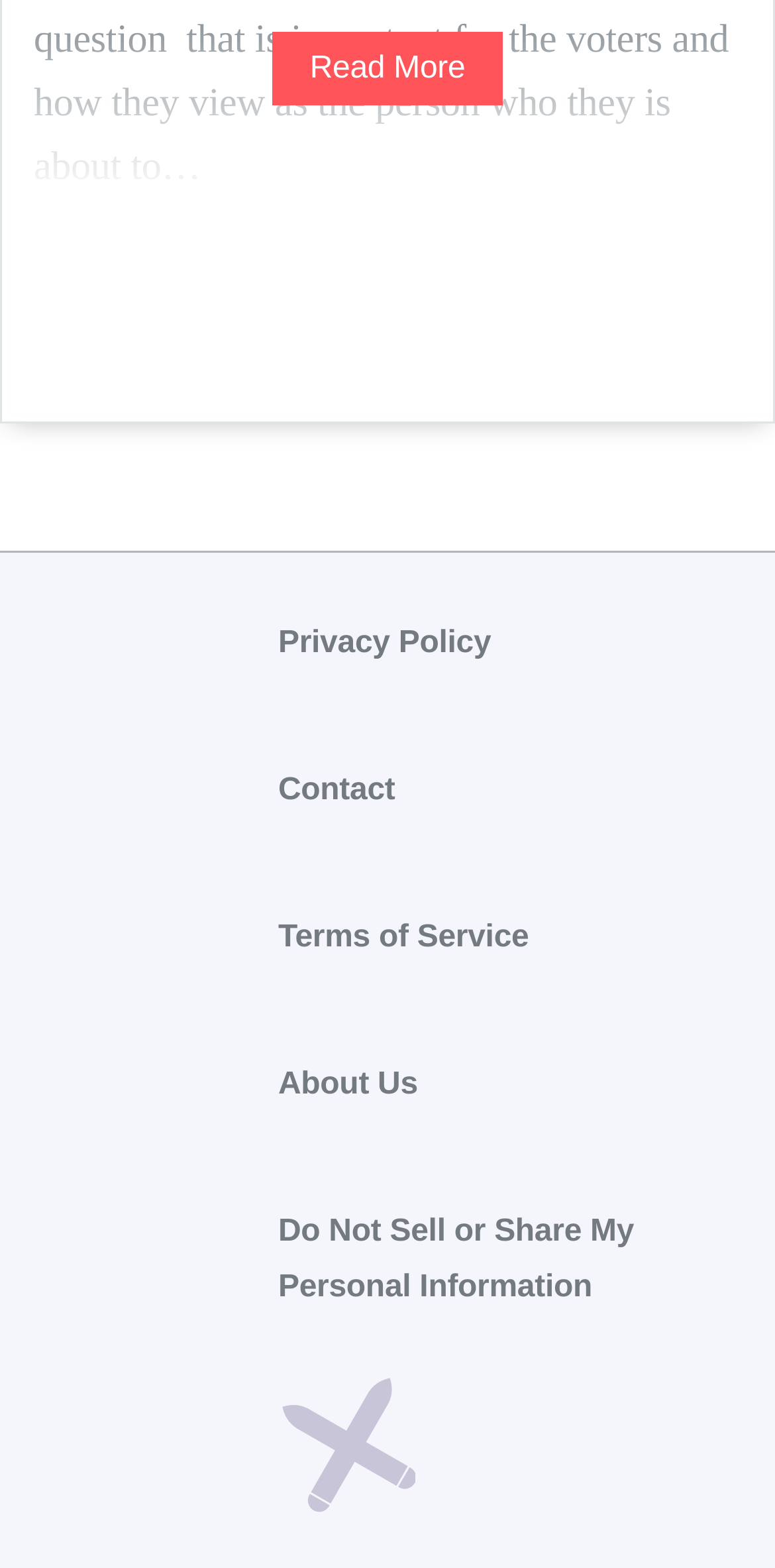Use a single word or phrase to answer the question: What is the purpose of the 'Read More' link?

To read more information